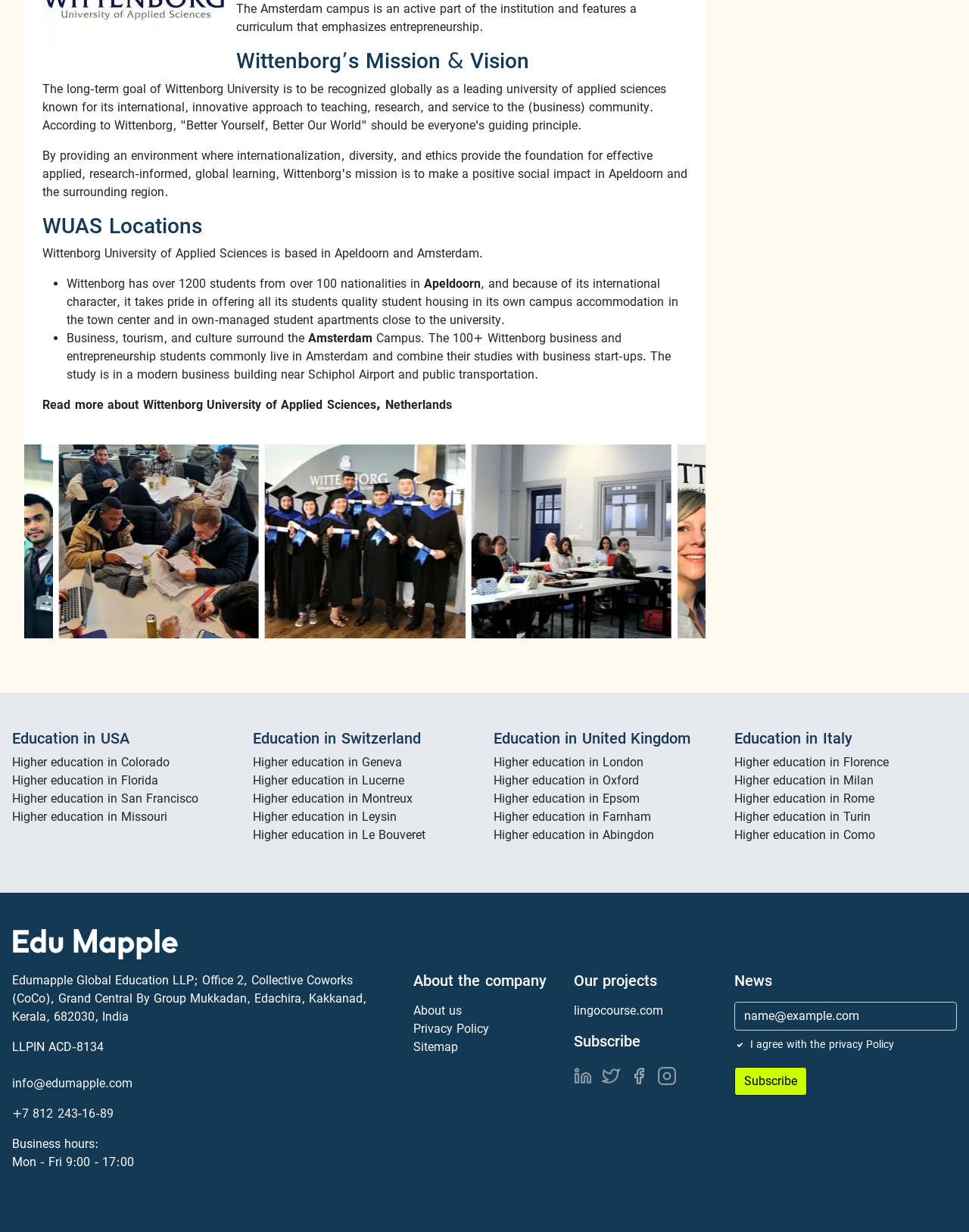Identify the bounding box of the UI element that matches this description: "Higher education in Le Bouveret".

[0.261, 0.672, 0.439, 0.684]